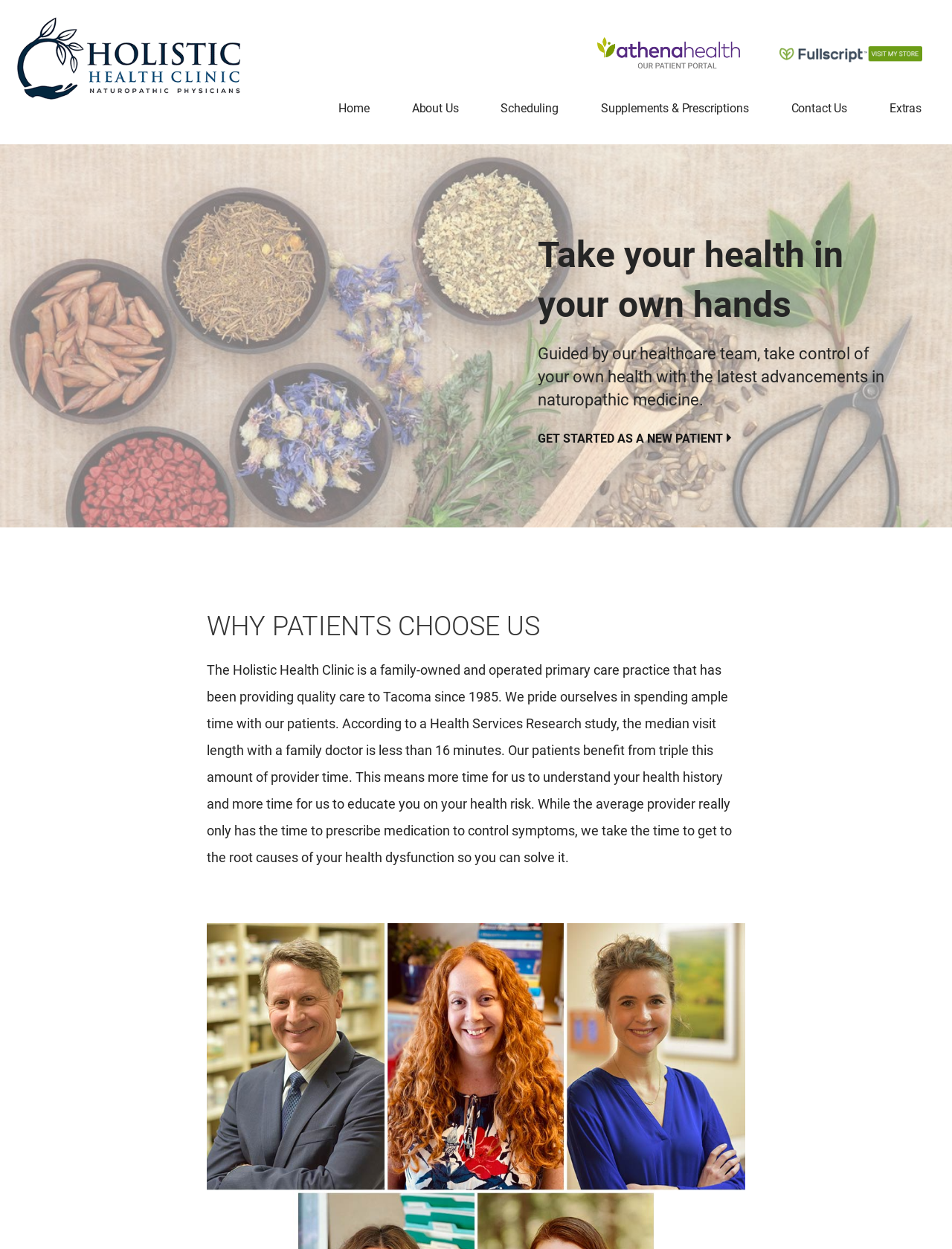Please find the bounding box coordinates of the element that must be clicked to perform the given instruction: "Click on the Holistic Health Clinic link". The coordinates should be four float numbers from 0 to 1, i.e., [left, top, right, bottom].

[0.018, 0.071, 0.252, 0.082]